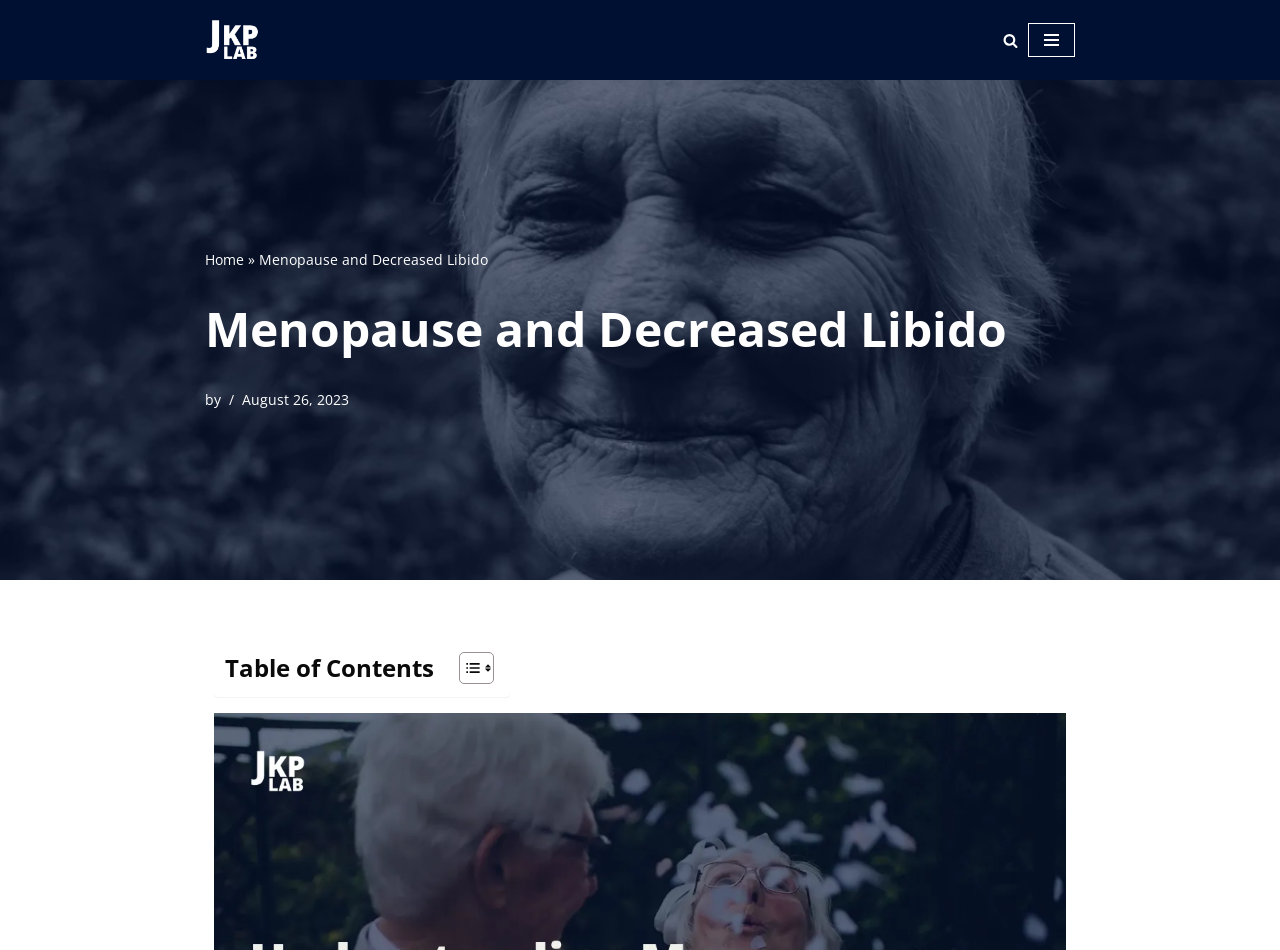Using a single word or phrase, answer the following question: 
What is the date mentioned on the webpage?

August 26, 2023